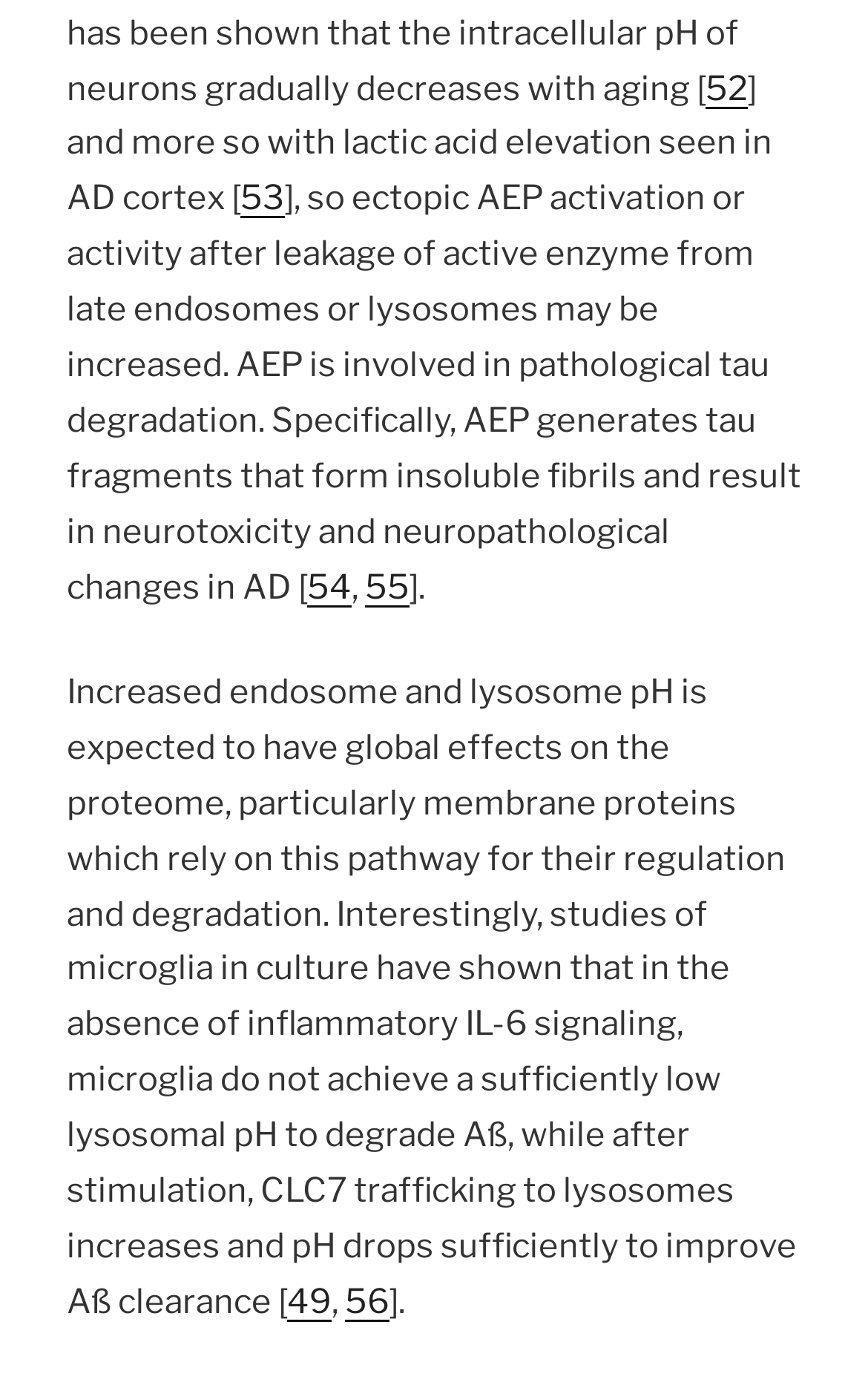Determine the bounding box coordinates for the UI element described. Format the coordinates as (top-left x, top-left y, bottom-right x, bottom-right y) and ensure all values are between 0 and 1. Element description: 56

[0.397, 0.927, 0.449, 0.956]